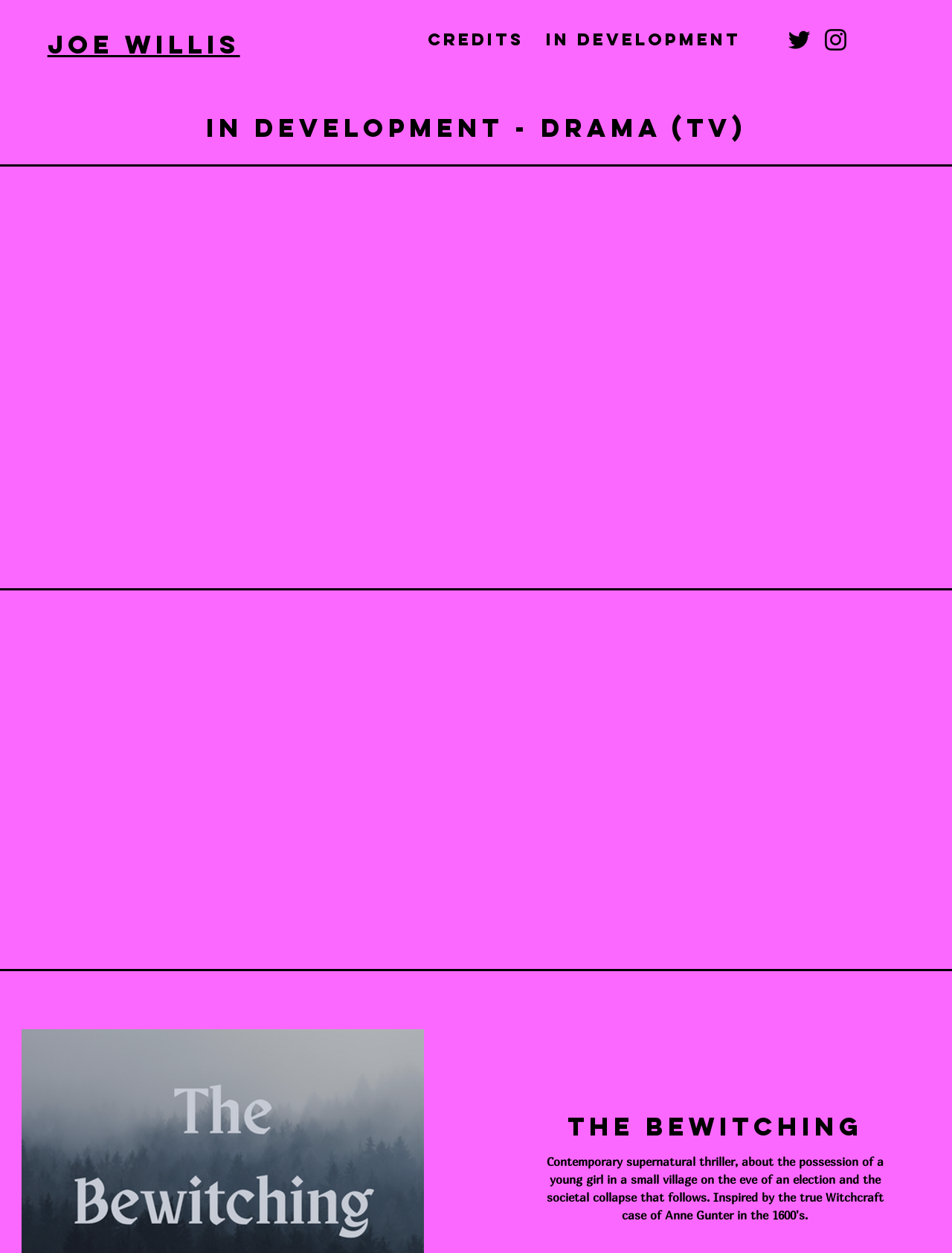Can you extract the primary headline text from the webpage?

In Development - DRAMA (TV)